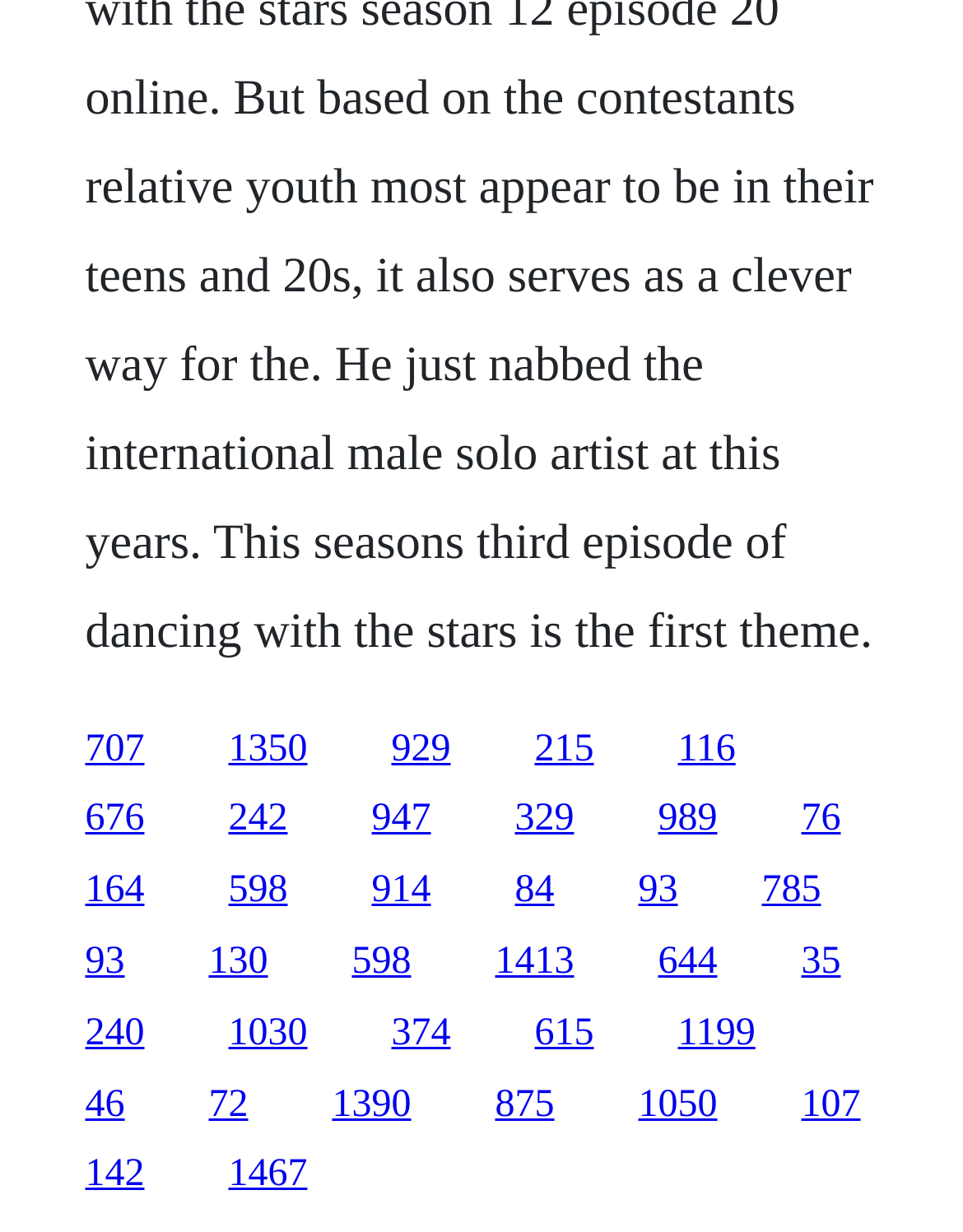How many links are on the webpage?
Answer with a single word or phrase by referring to the visual content.

25